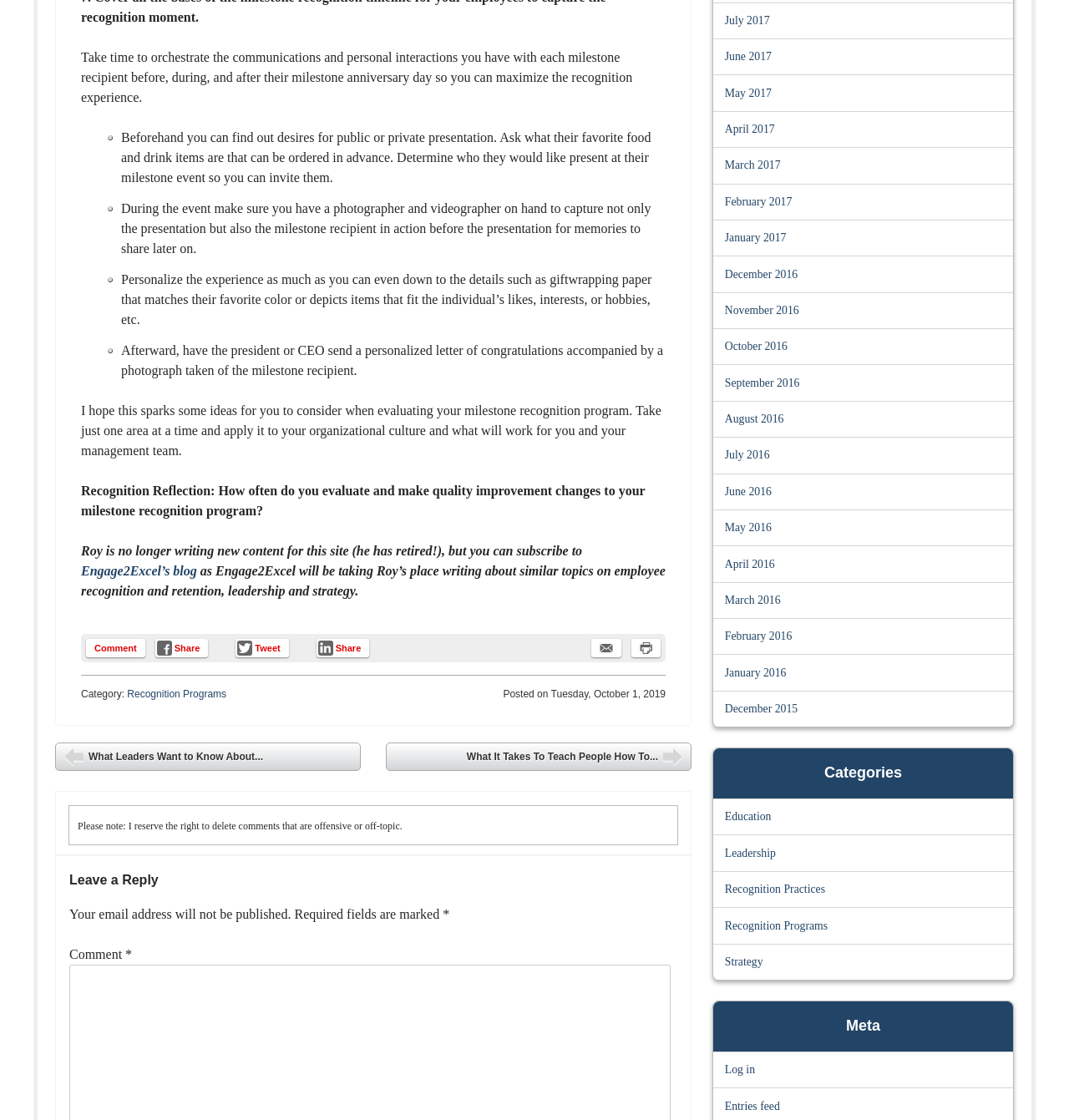Provide your answer in one word or a succinct phrase for the question: 
What is the date of the blog post?

Tuesday, October 1, 2019